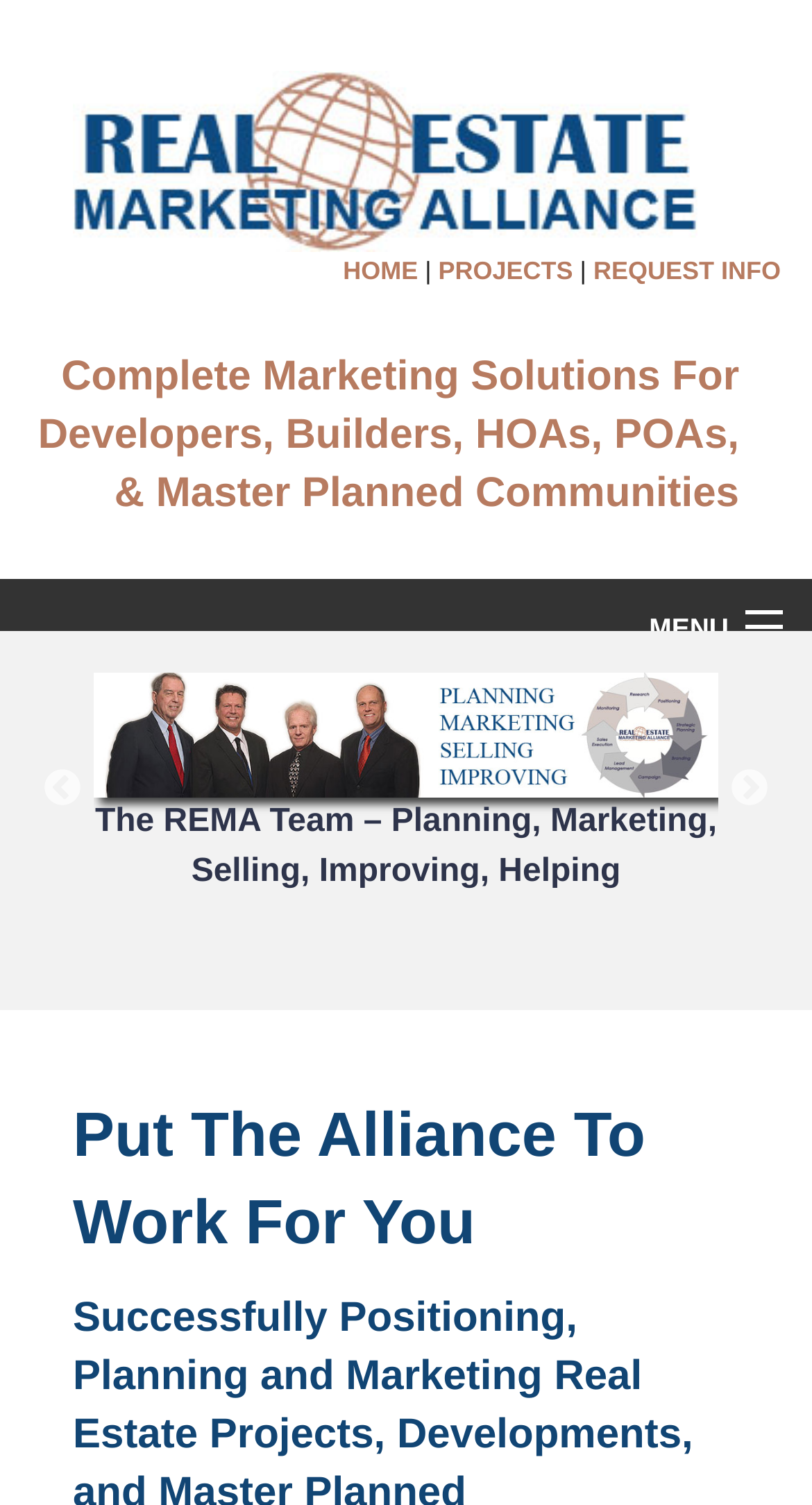Show the bounding box coordinates of the element that should be clicked to complete the task: "Click the REQUEST INFO link".

[0.731, 0.17, 0.962, 0.19]